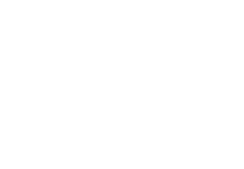Please examine the image and provide a detailed answer to the question: What is the remedy for isolation?

The remedy for isolation, as emphasized in the context of addressing the loneliness epidemic among young Australians, is social interactions and community involvement, which is encouraged through the design of seeking genuine connections and fostering a sense of belonging.